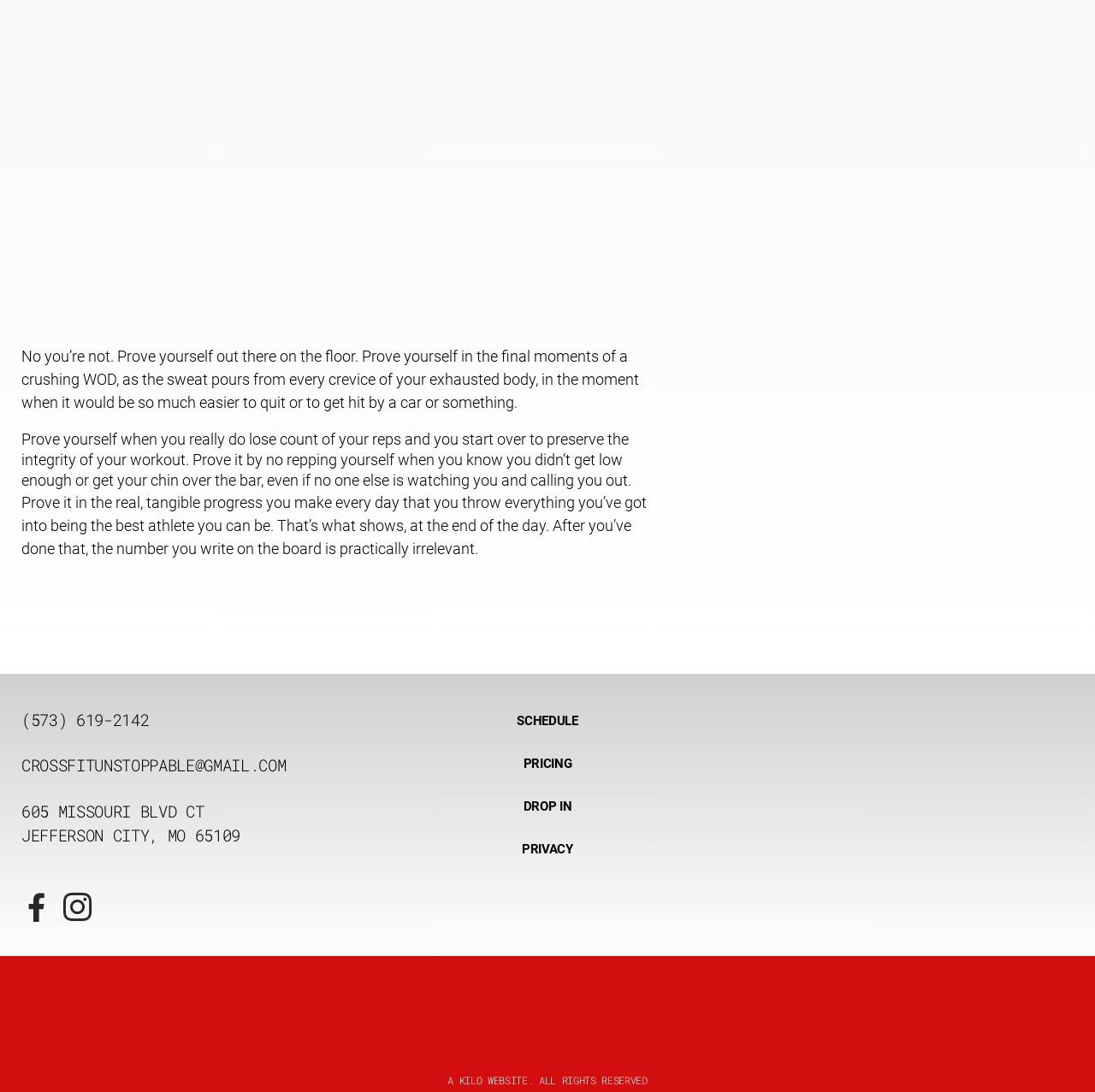Using the description: "A Kilo website", identify the bounding box of the corresponding UI element in the screenshot.

[0.409, 0.982, 0.482, 0.995]